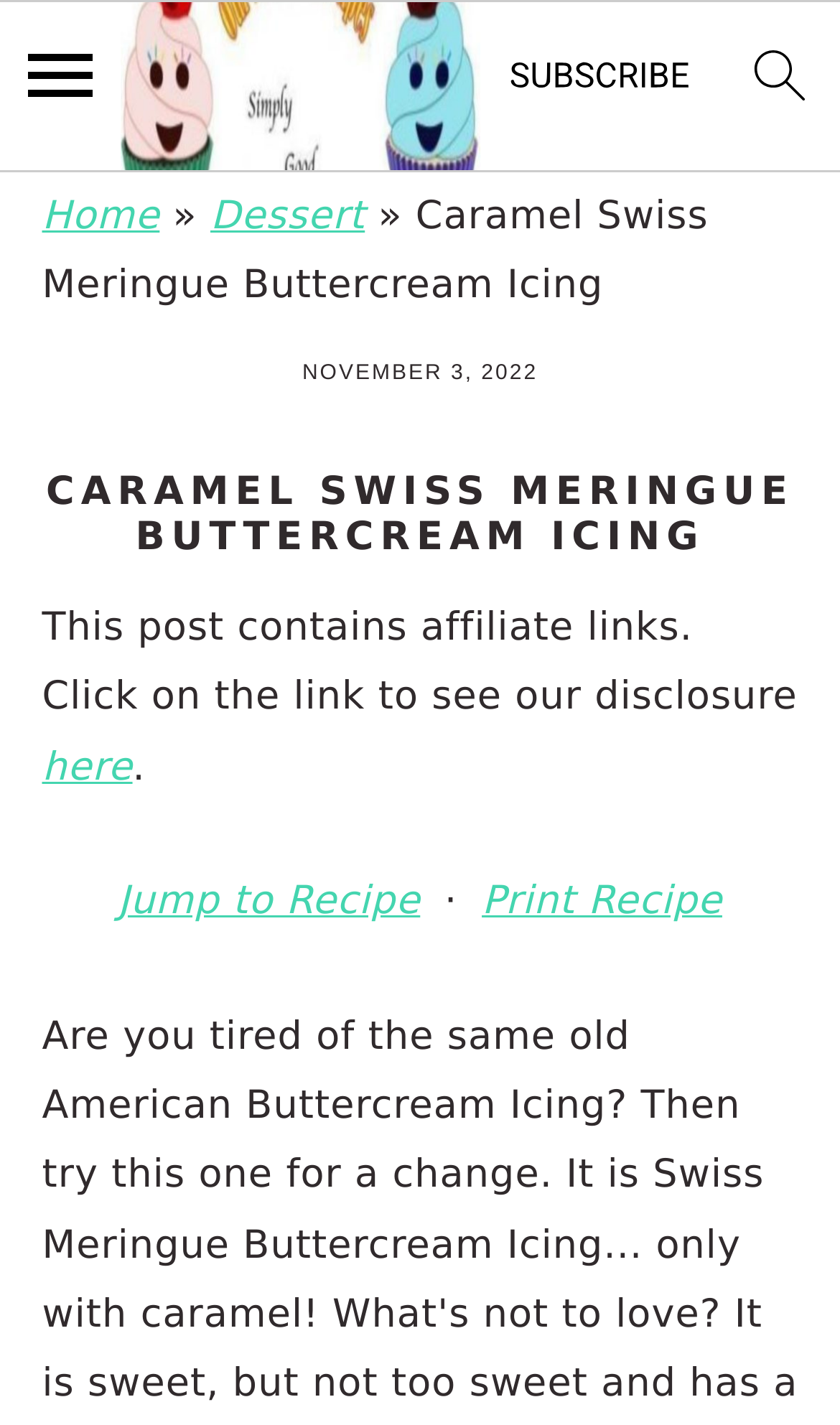Identify and provide the text content of the webpage's primary headline.

CARAMEL SWISS MERINGUE BUTTERCREAM ICING